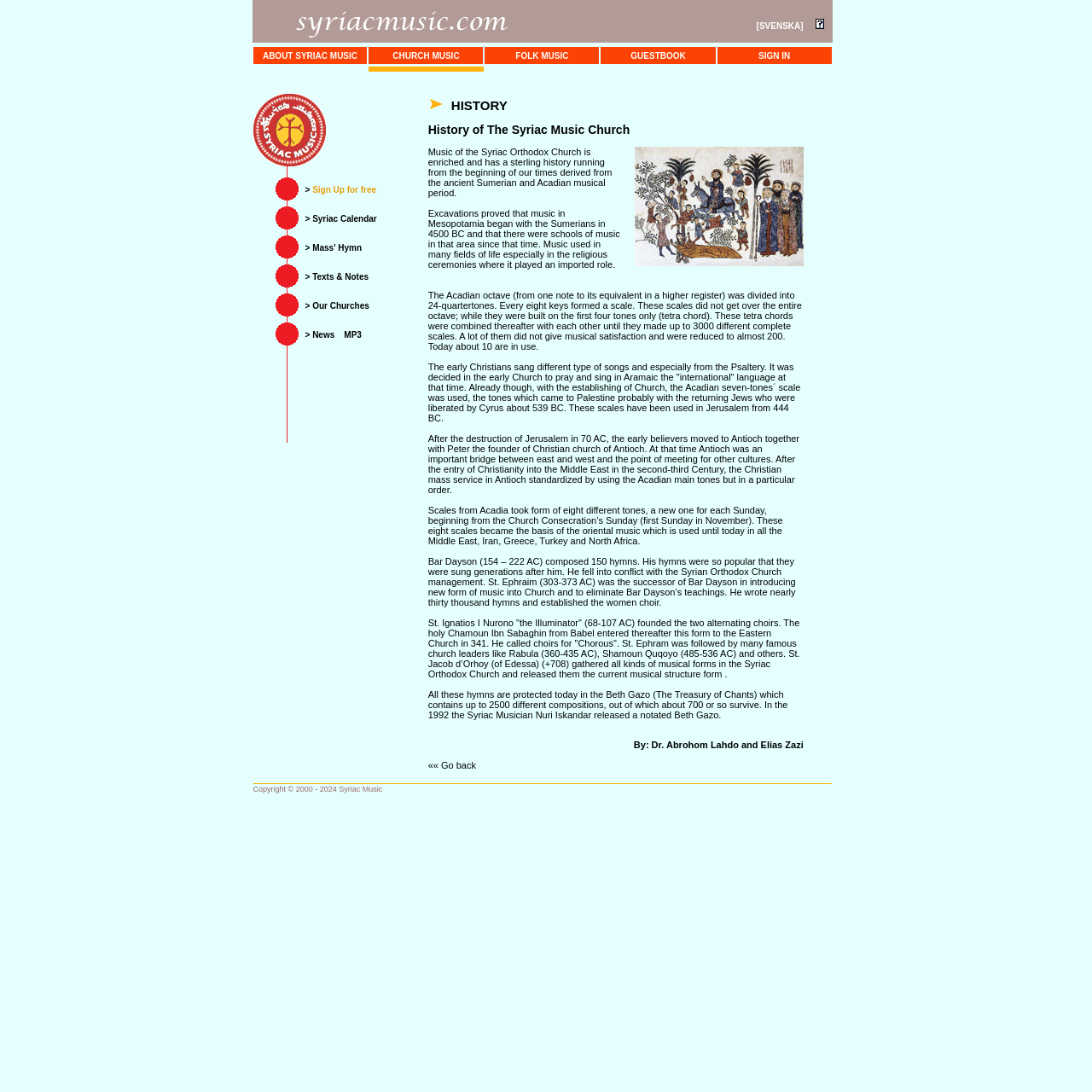By analyzing the image, answer the following question with a detailed response: Who released a notated Beth Gazo in 1992?

According to the webpage, the Syriac Musician Nuri Iskandar released a notated Beth Gazo in 1992.